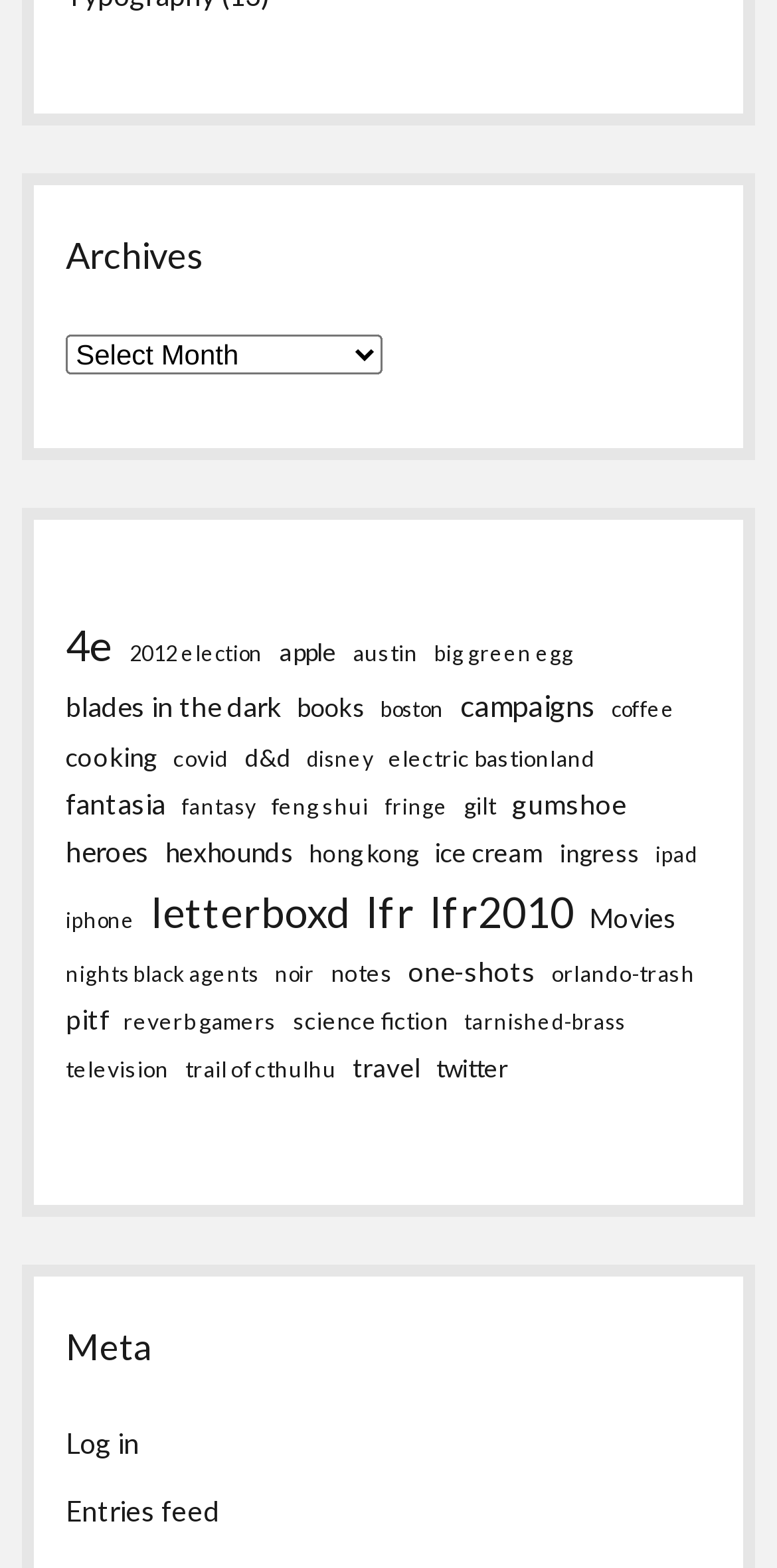Pinpoint the bounding box coordinates of the clickable element to carry out the following instruction: "View entries feed."

[0.085, 0.953, 0.282, 0.975]